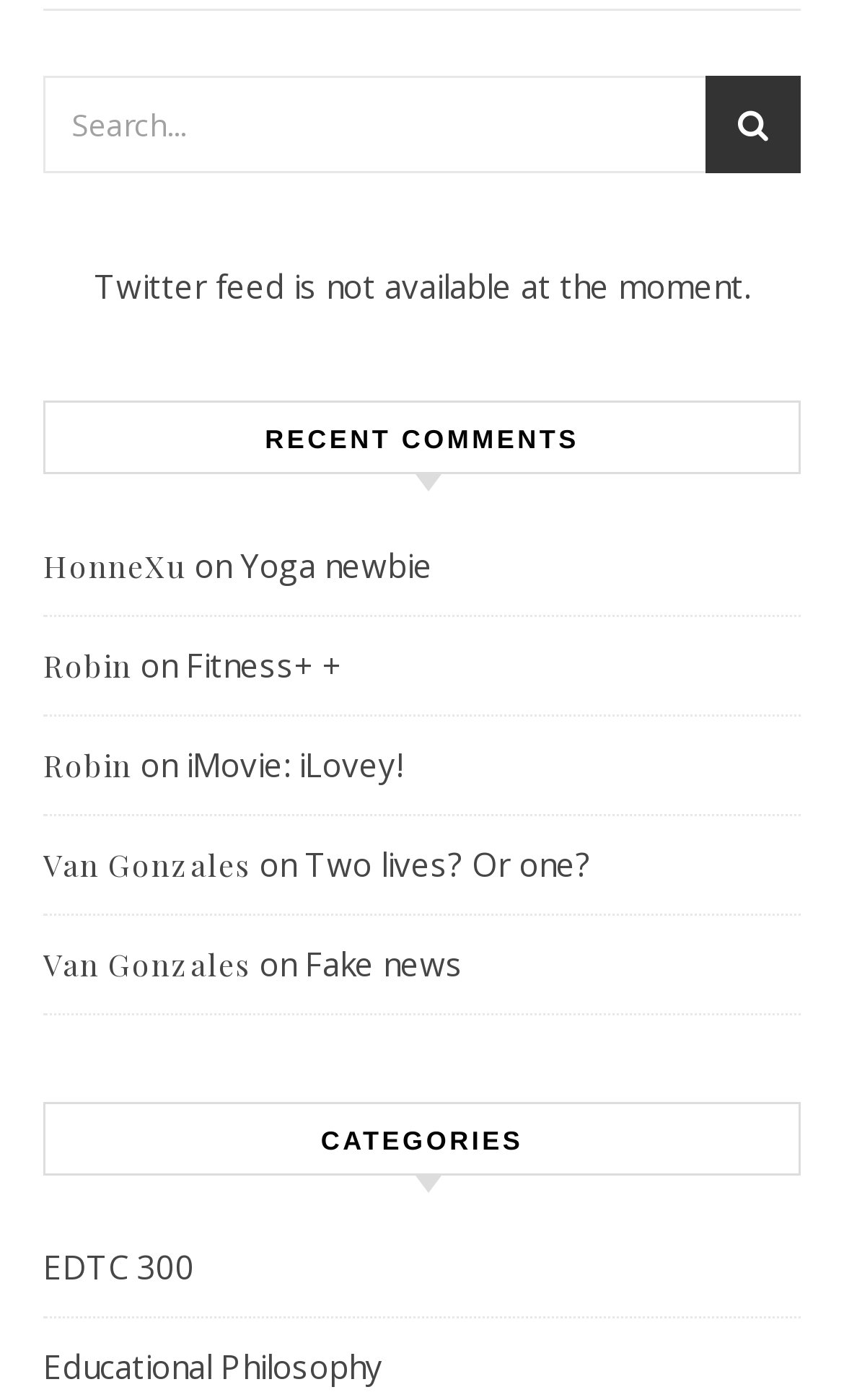Identify the coordinates of the bounding box for the element that must be clicked to accomplish the instruction: "click on the 'HonneXu' link".

[0.051, 0.389, 0.221, 0.418]